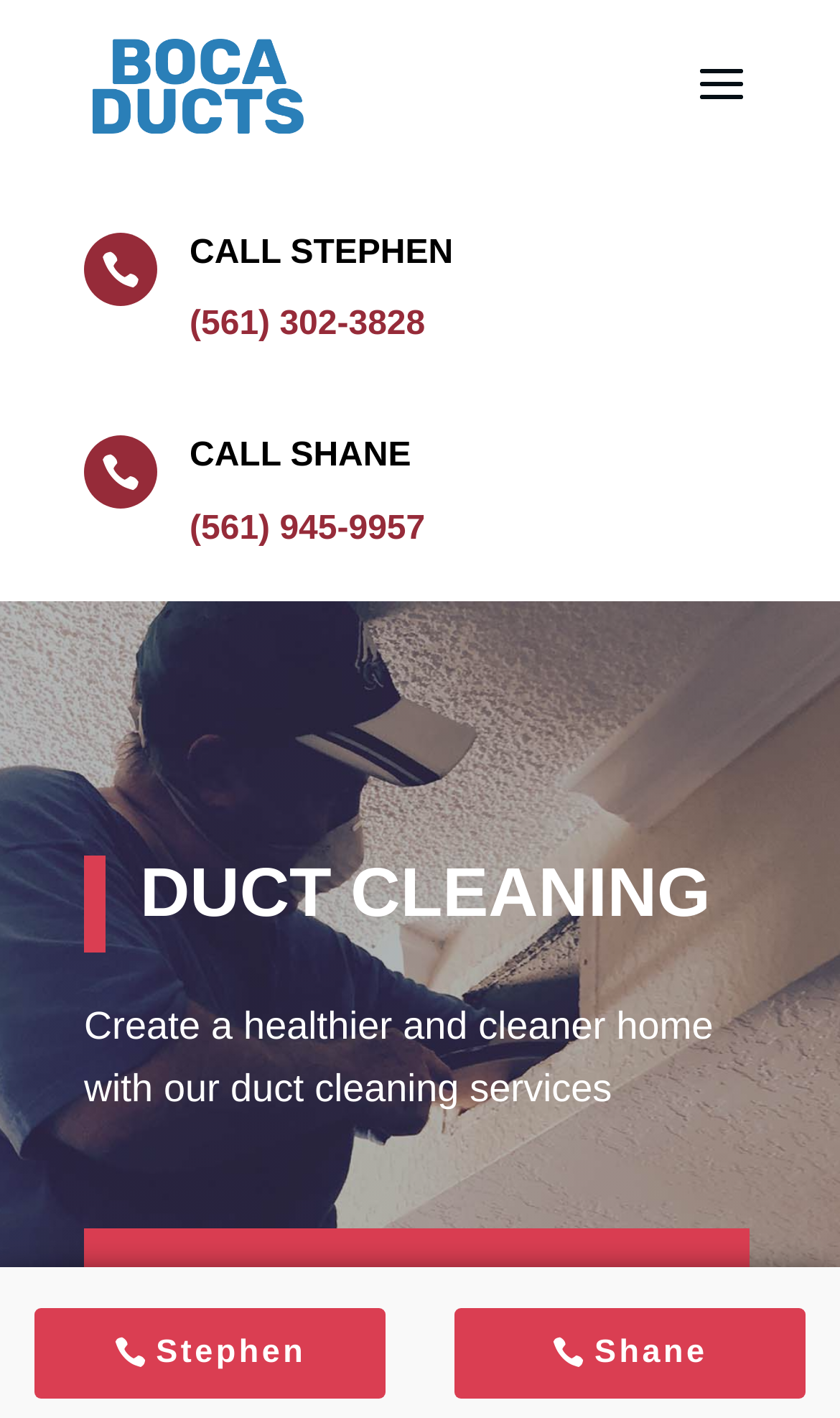Identify the bounding box of the UI component described as: "Stephen".

[0.04, 0.922, 0.46, 0.986]